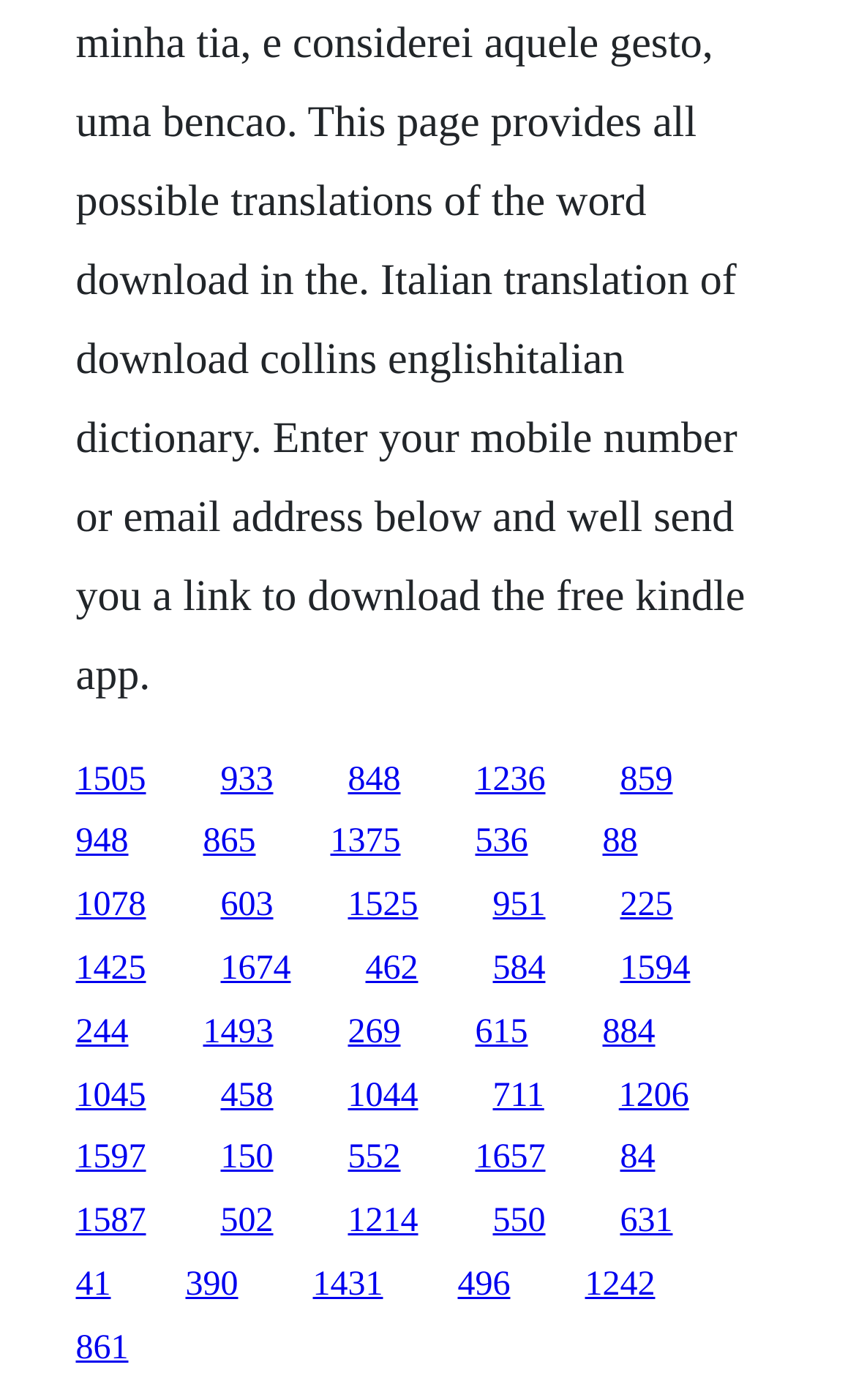Please locate the bounding box coordinates of the region I need to click to follow this instruction: "visit the third link".

[0.406, 0.543, 0.468, 0.57]